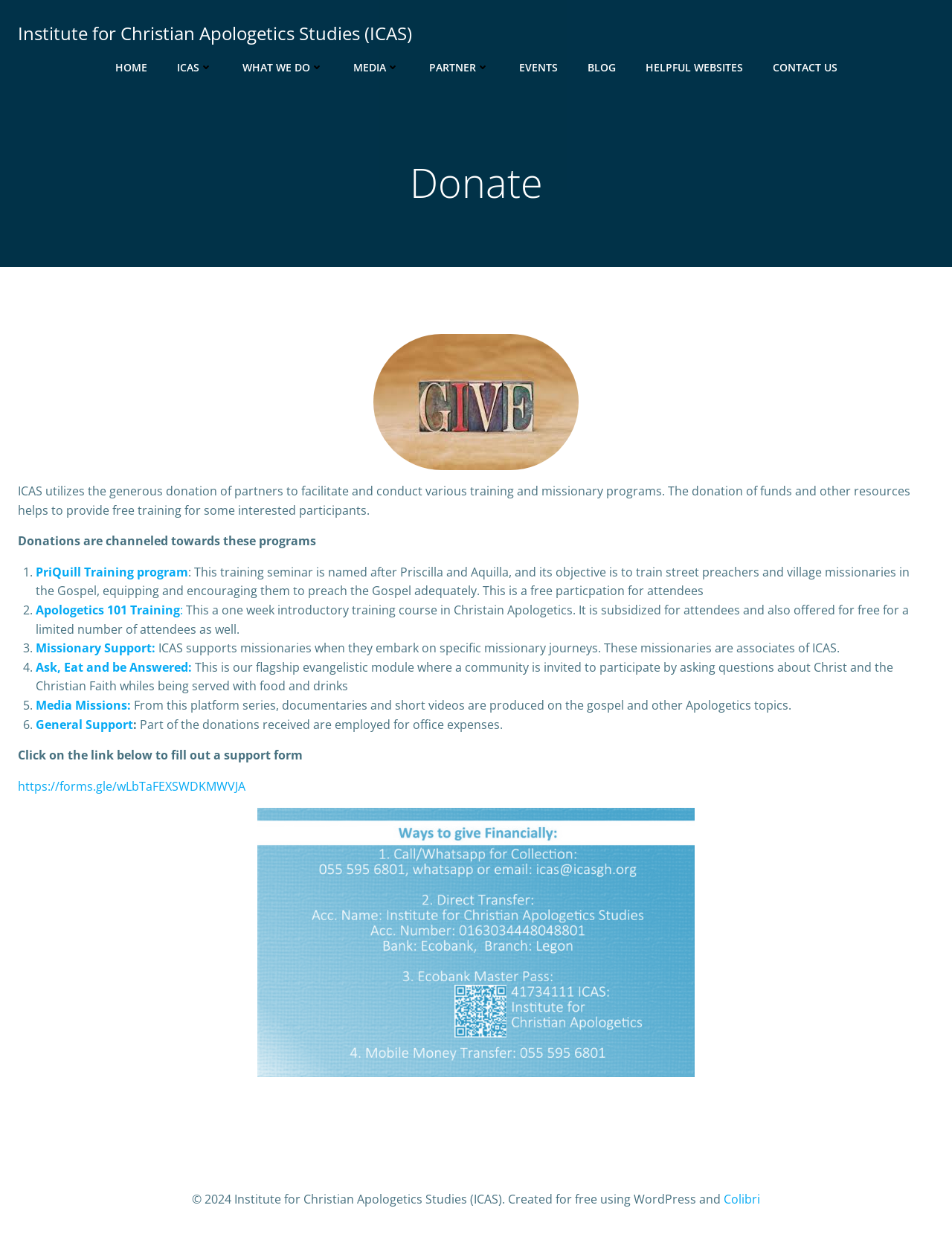Answer the question in a single word or phrase:
What is the purpose of the donations?

To facilitate training and missionary programs